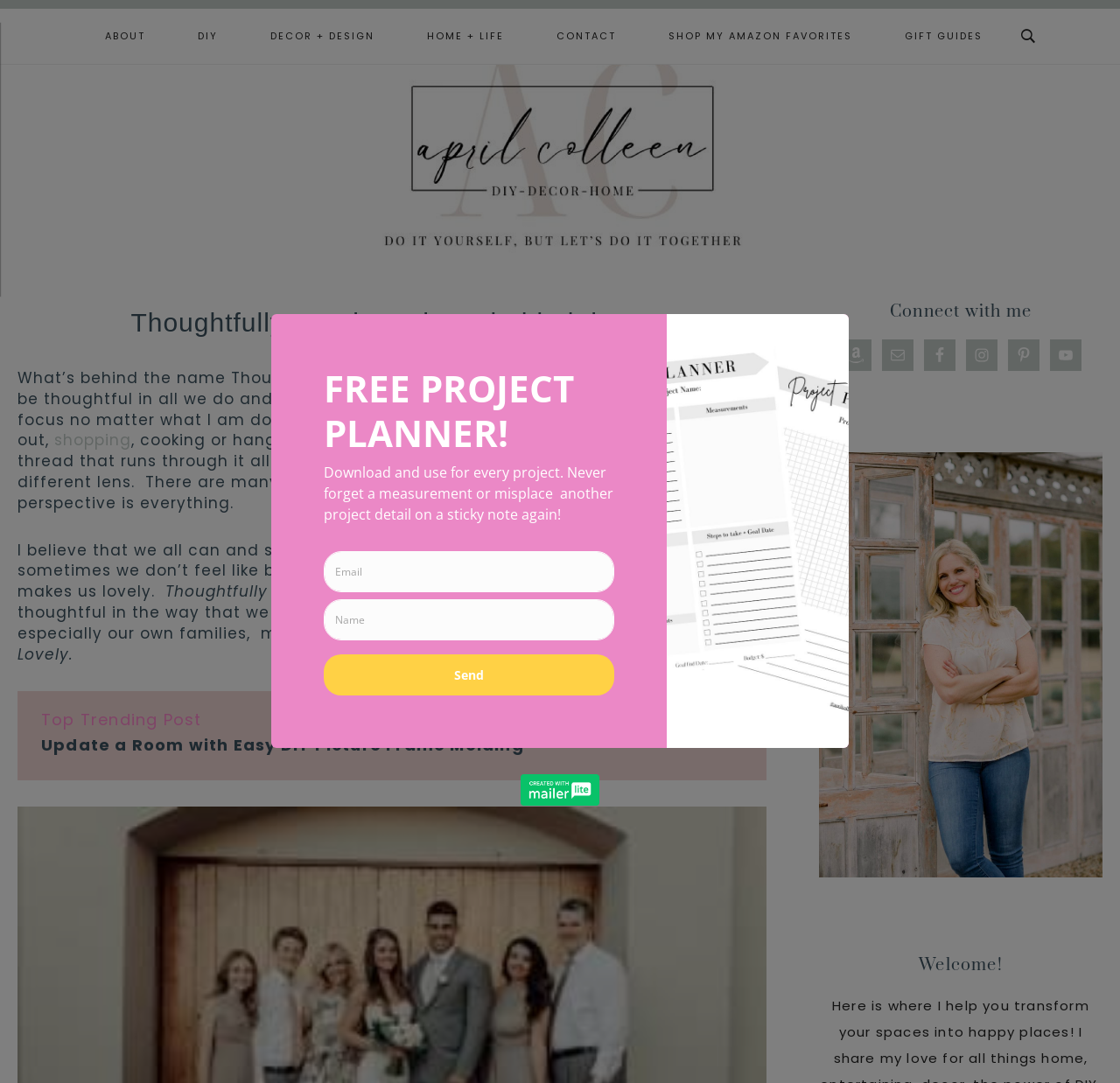Please identify the primary heading of the webpage and give its text content.

Thoughtfully Lovely? What’s behind the name?